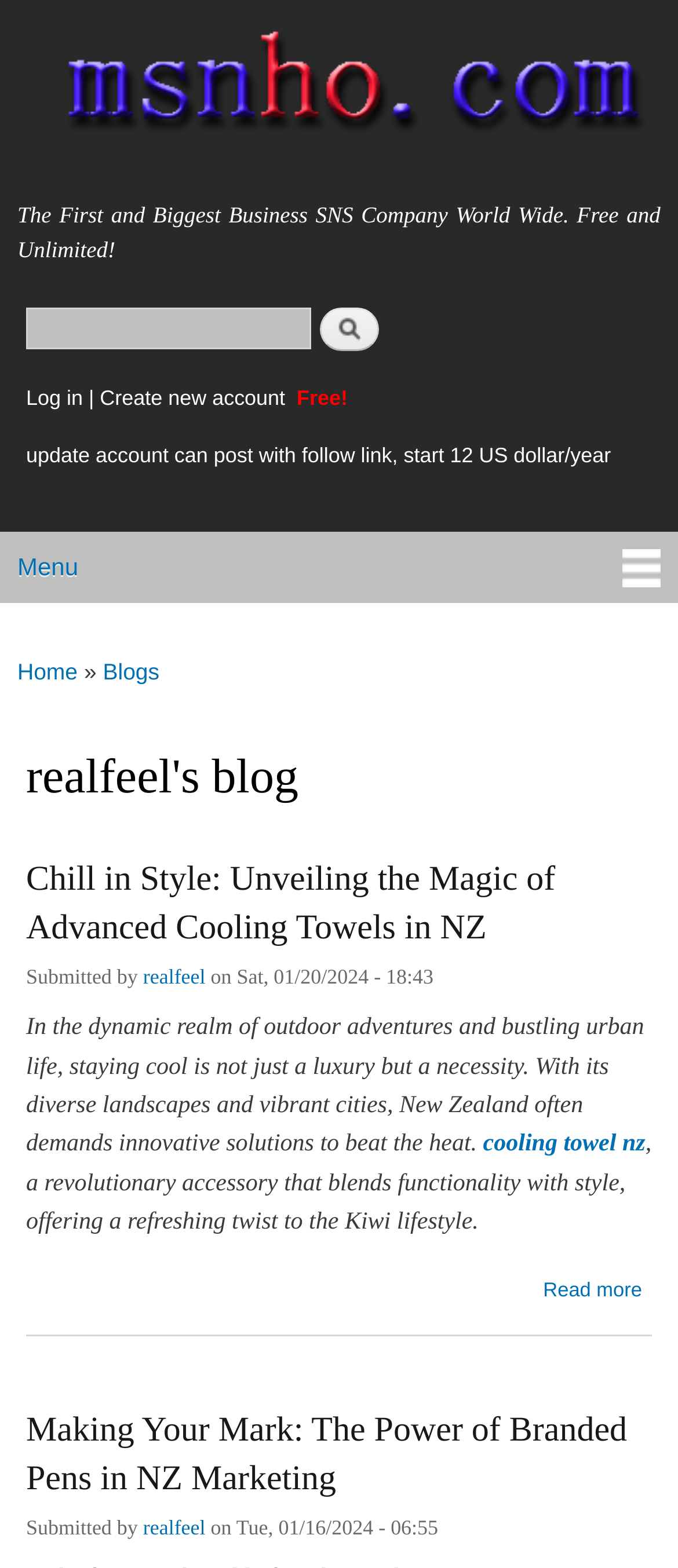Who is the author of the articles?
Answer with a single word or phrase, using the screenshot for reference.

realfeel